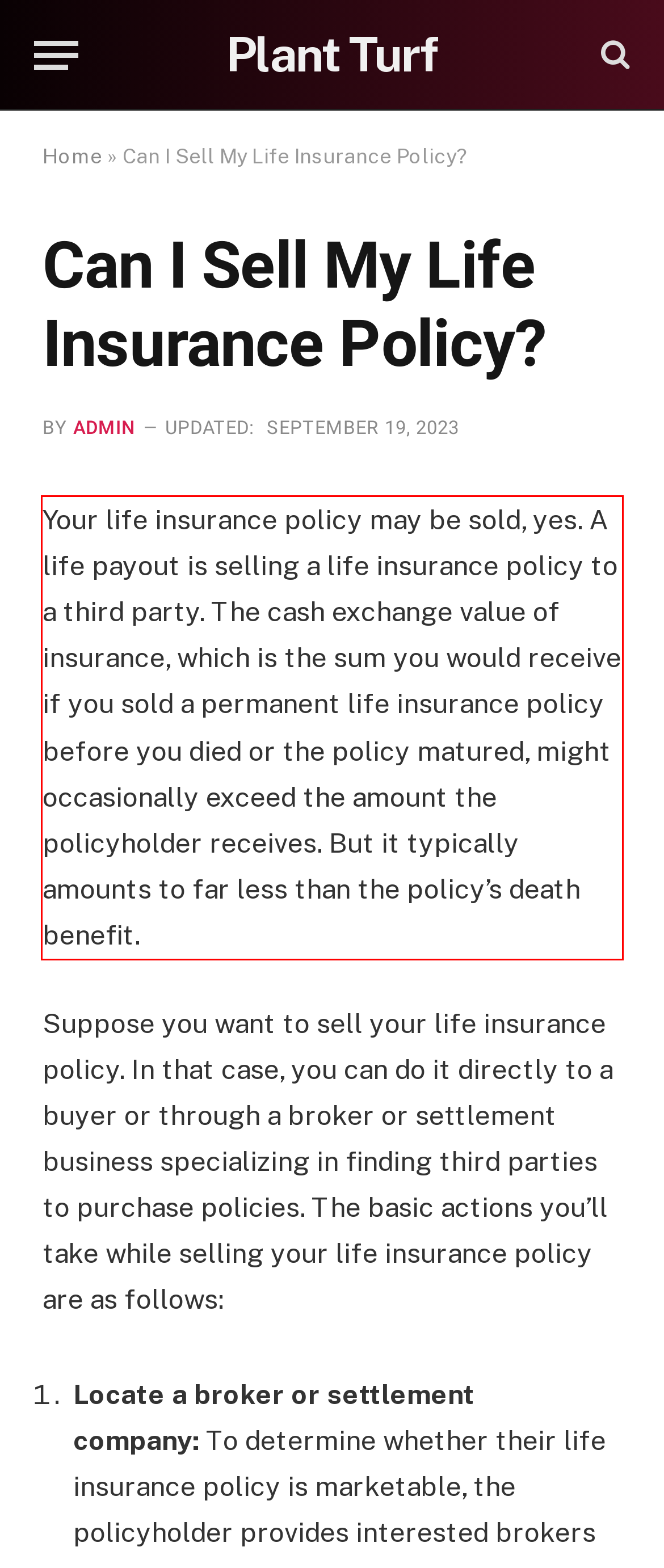You are provided with a webpage screenshot that includes a red rectangle bounding box. Extract the text content from within the bounding box using OCR.

Your life insurance policy may be sold, yes. A life payout is selling a life insurance policy to a third party. The cash exchange value of insurance, which is the sum you would receive if you sold a permanent life insurance policy before you died or the policy matured, might occasionally exceed the amount the policyholder receives. But it typically amounts to far less than the policy’s death benefit.